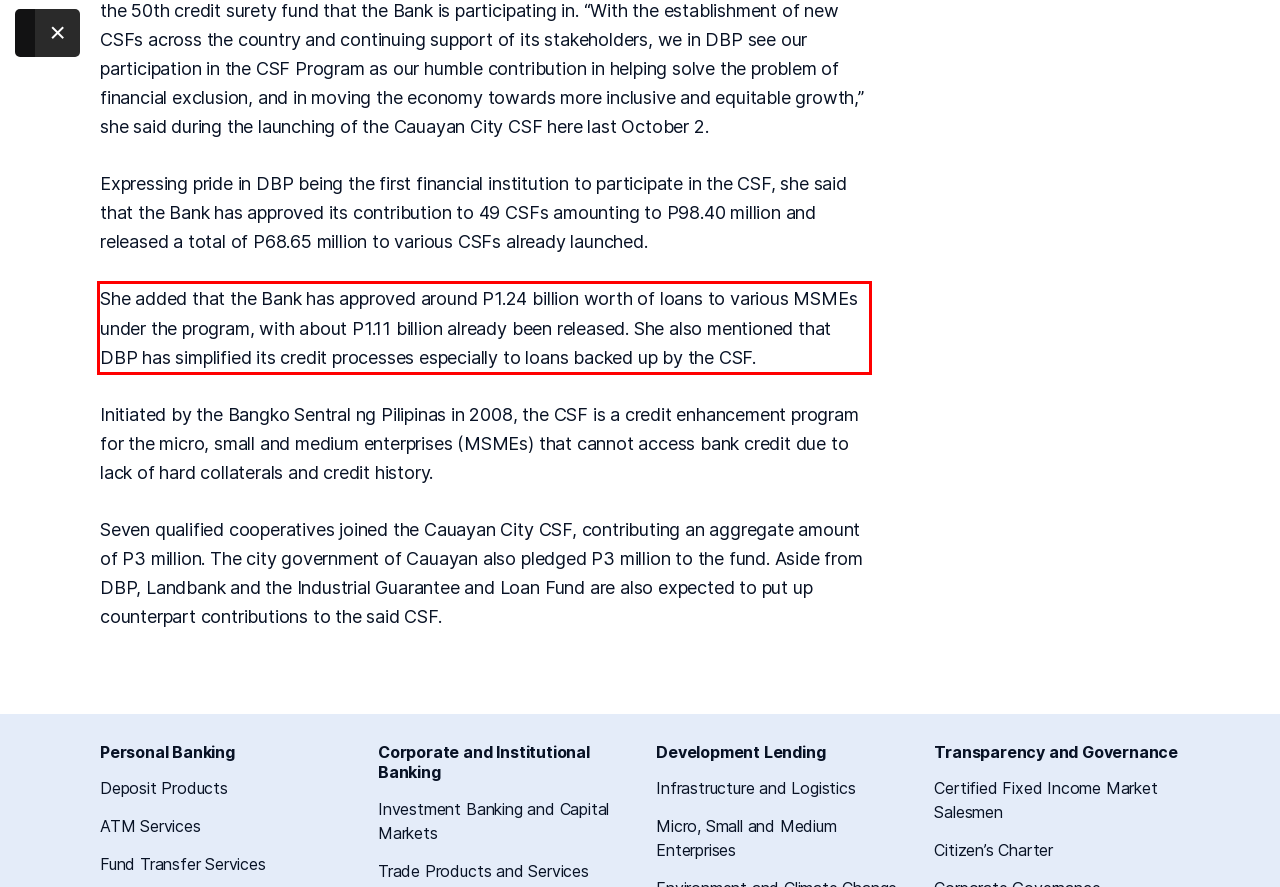Identify the text inside the red bounding box on the provided webpage screenshot by performing OCR.

She added that the Bank has approved around P1.24 billion worth of loans to various MSMEs under the program, with about P1.11 billion already been released. She also mentioned that DBP has simplified its credit processes especially to loans backed up by the CSF.